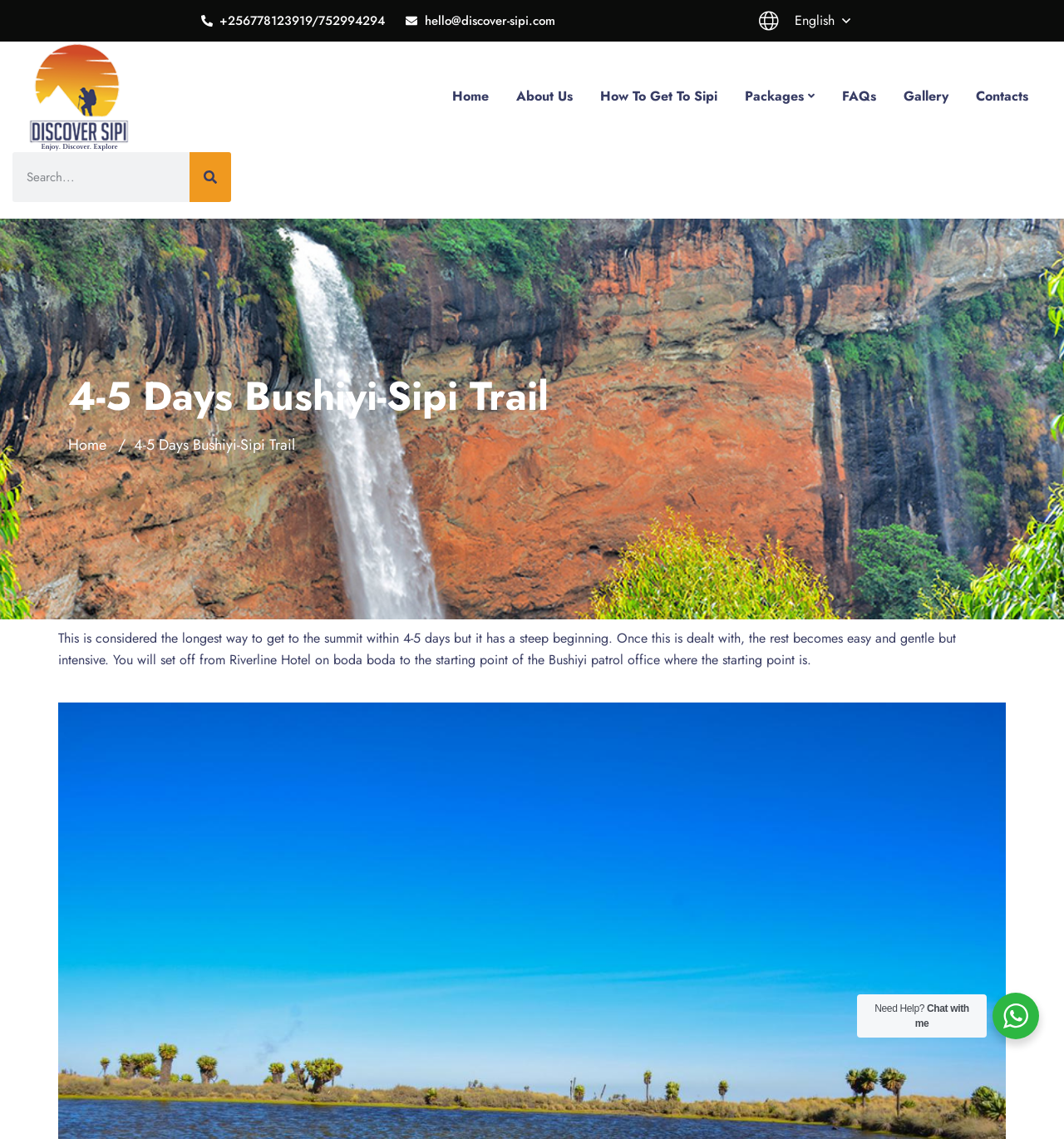Find the bounding box coordinates of the element you need to click on to perform this action: 'Contact us via email'. The coordinates should be represented by four float values between 0 and 1, in the format [left, top, right, bottom].

[0.381, 0.009, 0.522, 0.028]